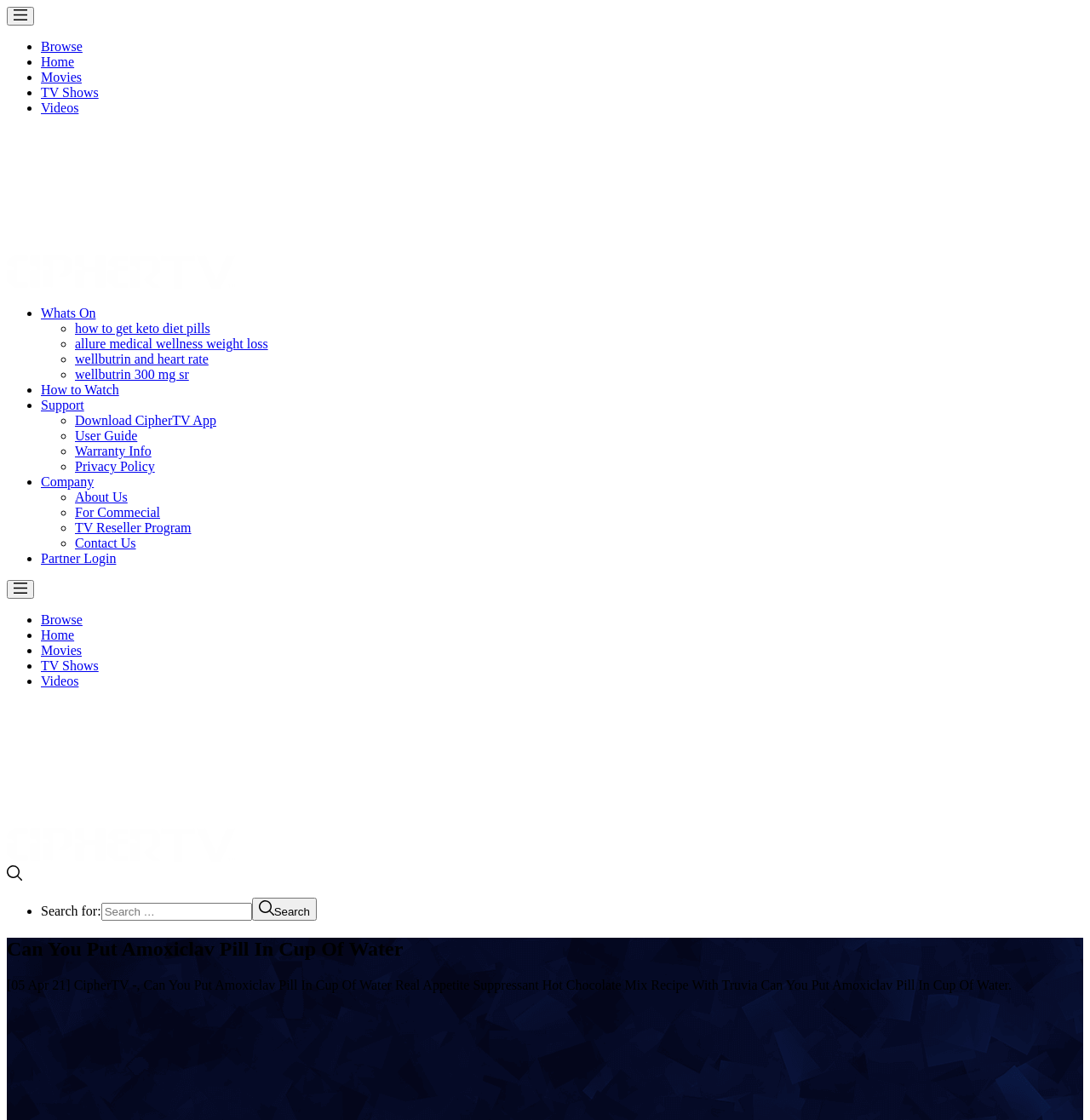Provide your answer to the question using just one word or phrase: What is the topic of the highlighted article?

Amoxiclav Pill